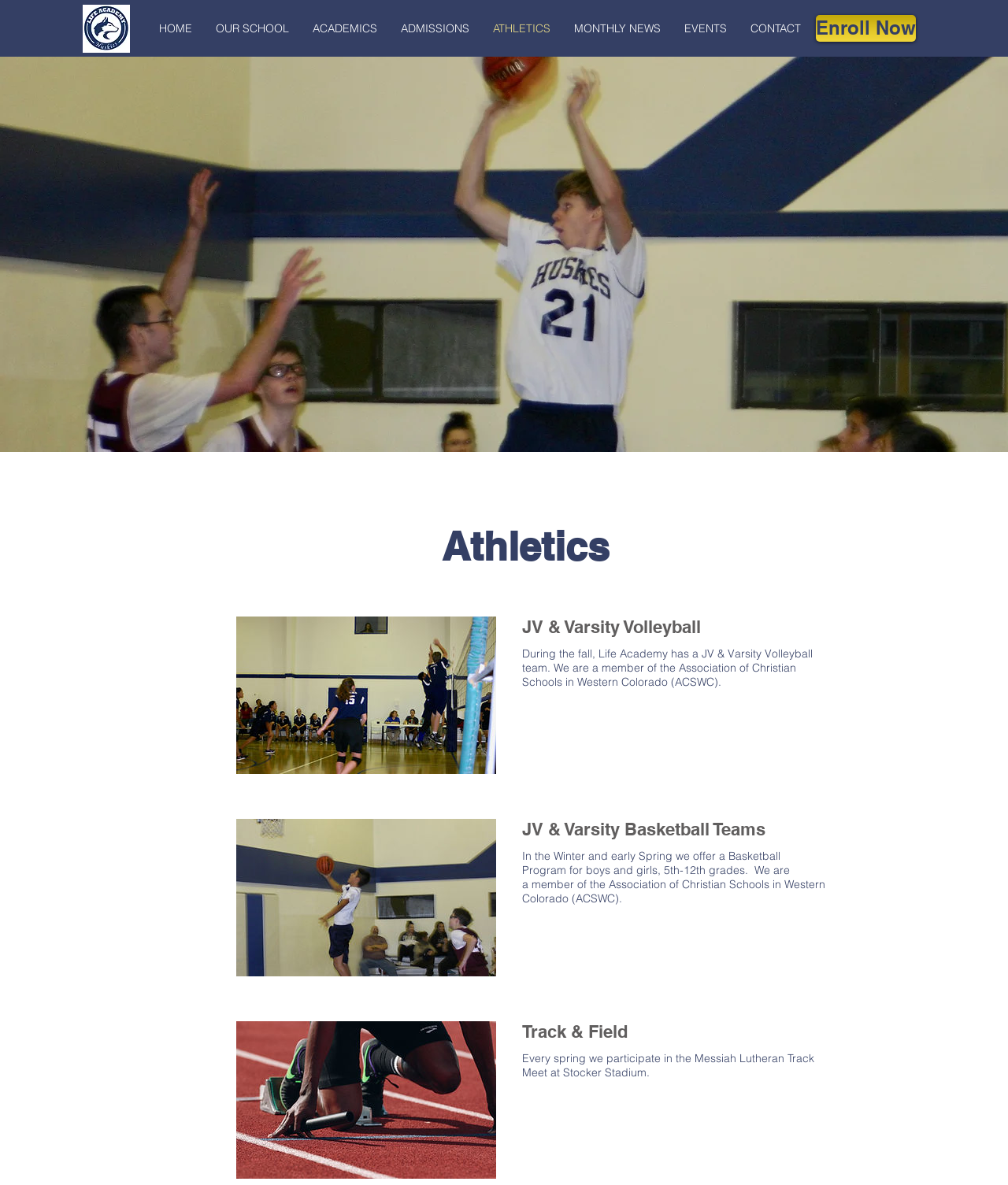Please give a one-word or short phrase response to the following question: 
How many sports teams are mentioned on the webpage?

3